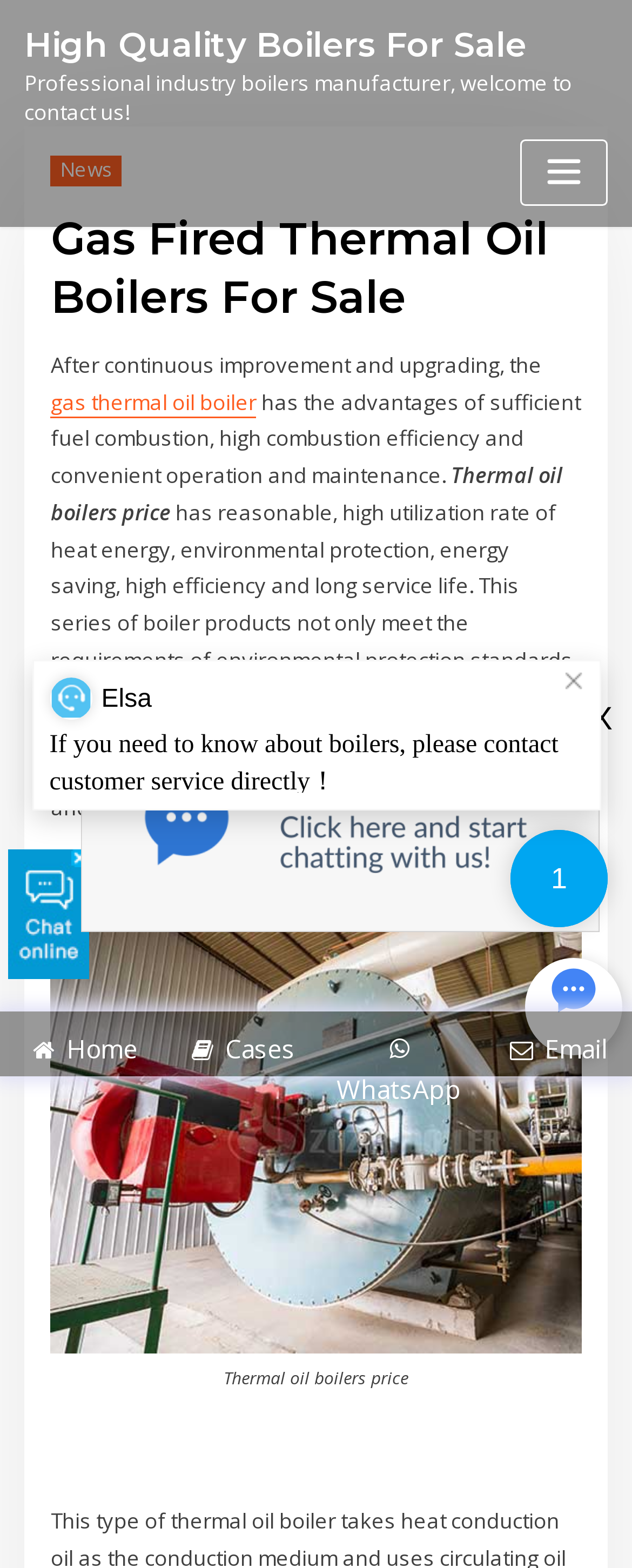Point out the bounding box coordinates of the section to click in order to follow this instruction: "Visit the 'News' page".

[0.08, 0.099, 0.191, 0.119]